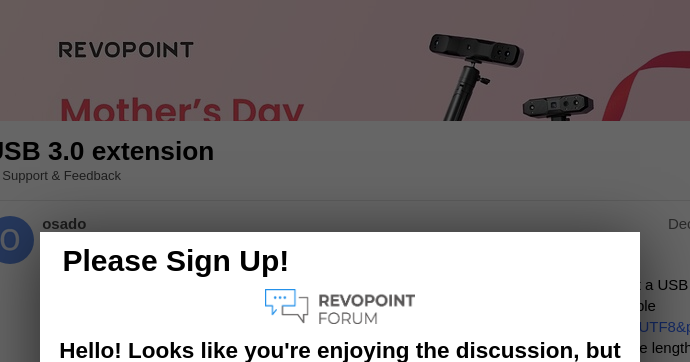What is showcased to the right of the 'Mother's Day' text?
Please provide a single word or phrase as your answer based on the screenshot.

USB 3.0 extension device